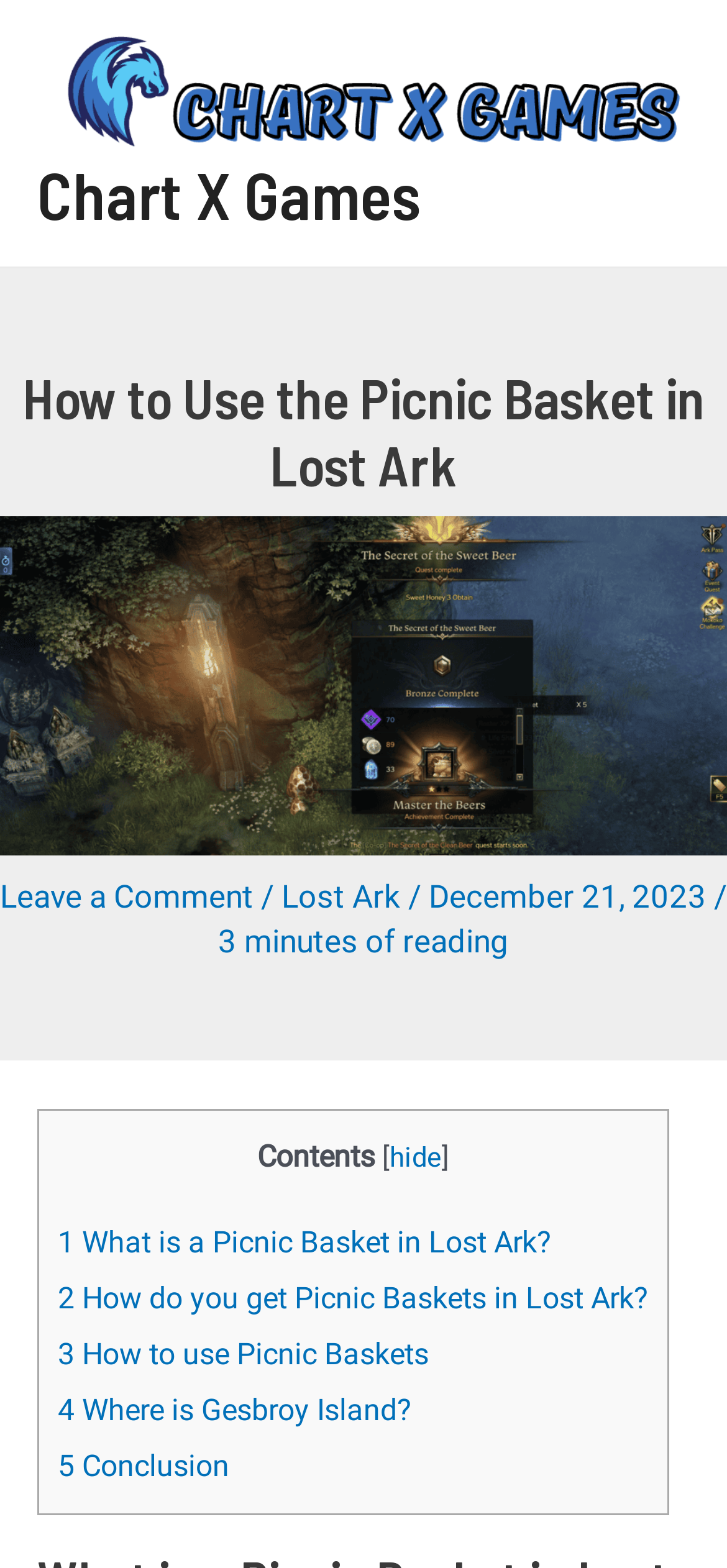Provide the bounding box coordinates of the section that needs to be clicked to accomplish the following instruction: "View the 1 What is a Picnic Basket in Lost Ark? section."

[0.079, 0.781, 0.759, 0.803]